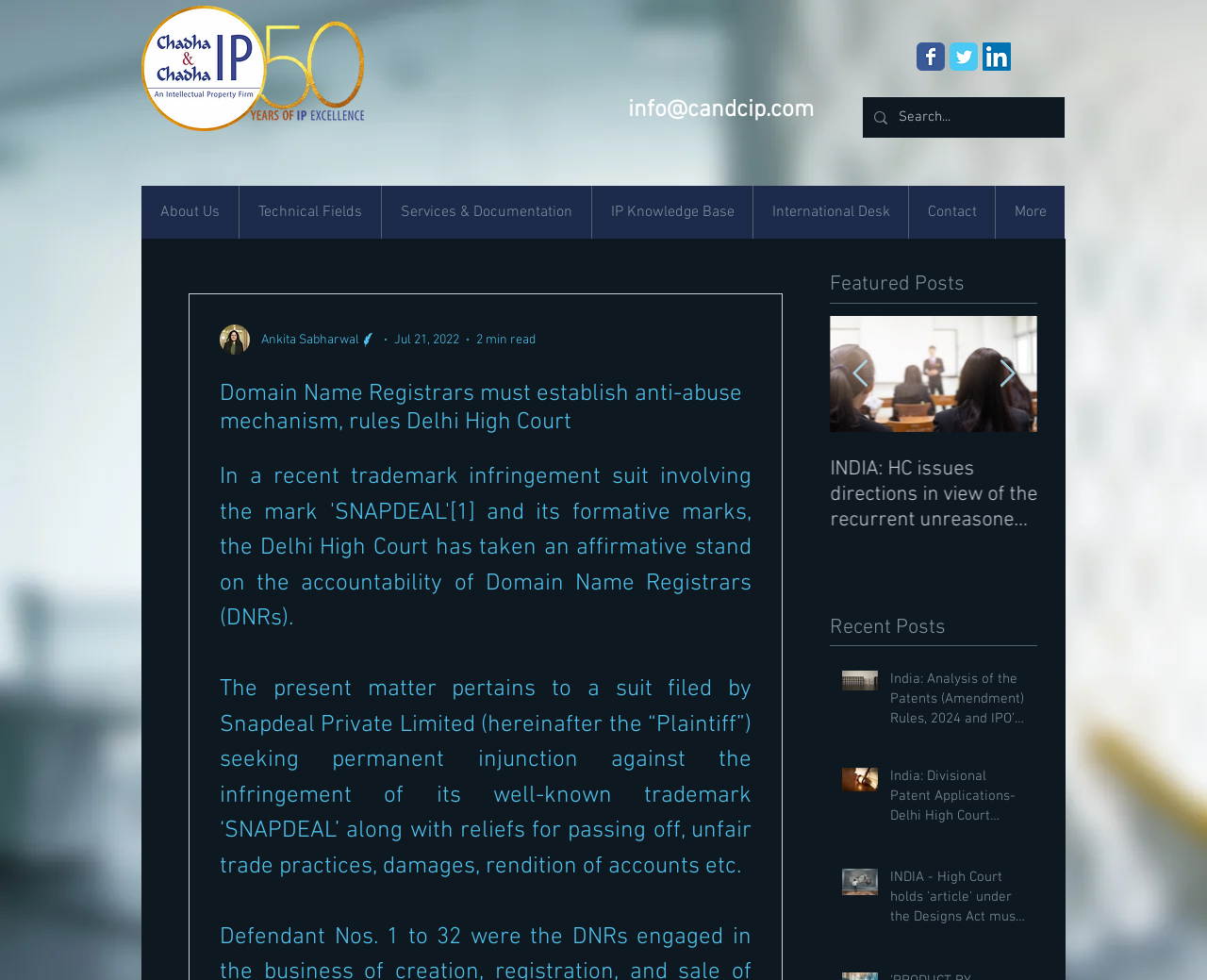Give the bounding box coordinates for the element described as: "International Desk".

[0.623, 0.19, 0.752, 0.244]